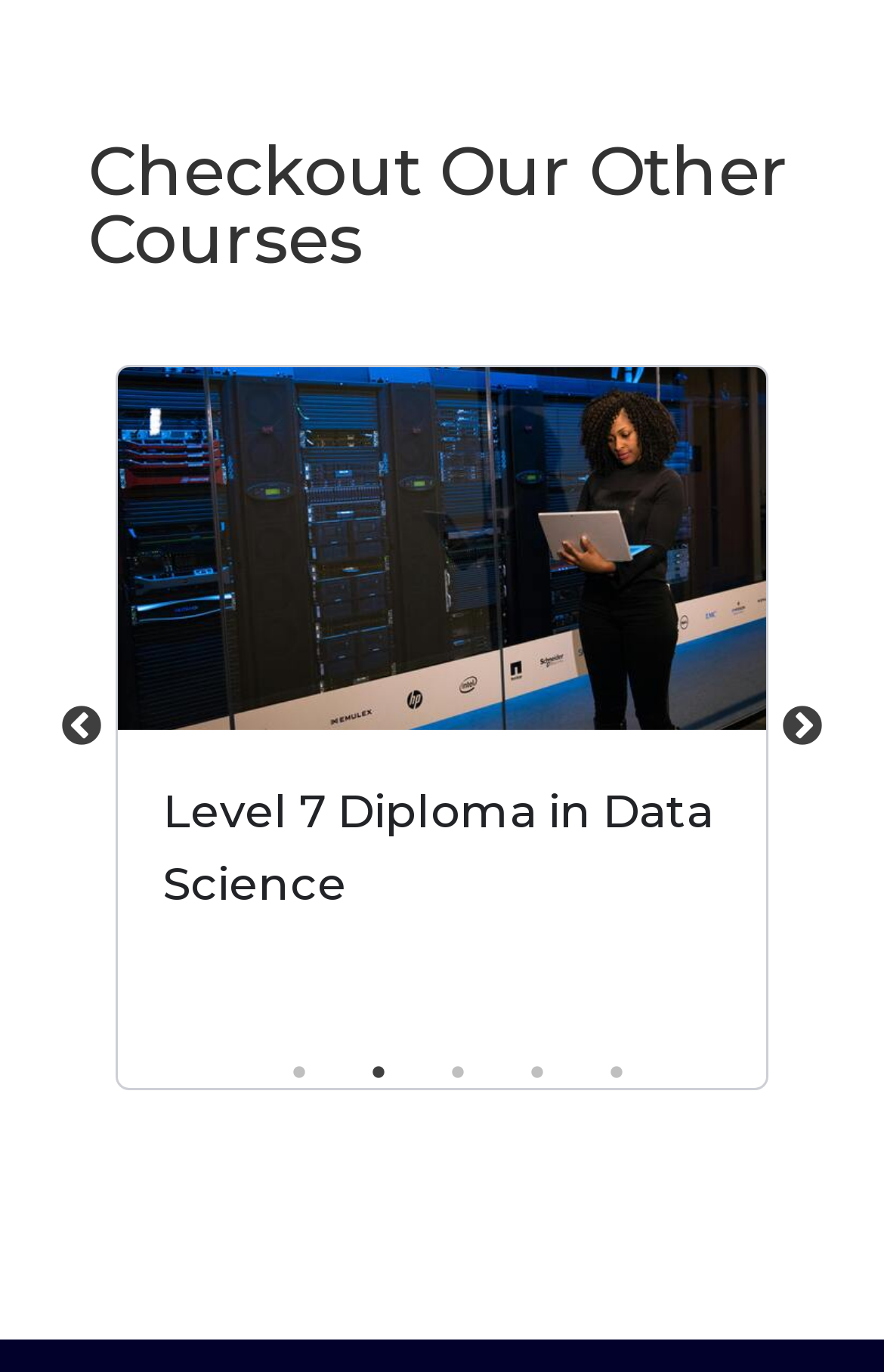Please answer the following query using a single word or phrase: 
What is the purpose of the heading?

To suggest other courses